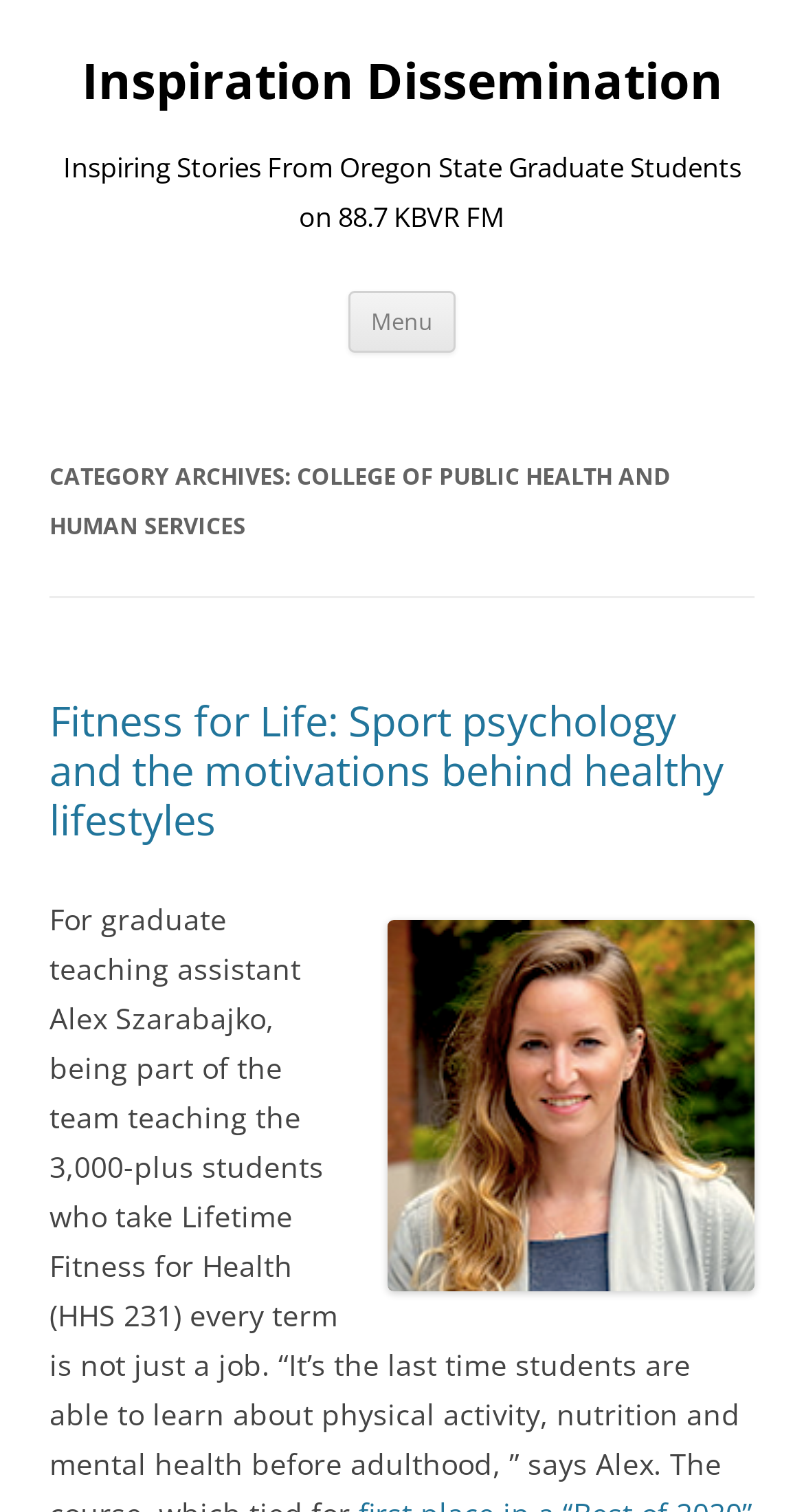Create a detailed summary of the webpage's content and design.

The webpage is about the College of Public Health and Human Services, with a focus on Inspiration Dissemination. At the top, there is a heading that reads "Inspiration Dissemination" with a link to the same title. Below this, there is another heading that describes the content of the page, "Inspiring Stories From Oregon State Graduate Students on 88.7 KBVR FM". 

To the right of the top heading, there is a button labeled "Menu". Next to the button, there is a link that allows users to "Skip to content". 

Below these elements, there is a header section that contains a heading that reads "CATEGORY ARCHIVES: COLLEGE OF PUBLIC HEALTH AND HUMAN SERVICES". Under this heading, there is another heading that describes a specific article, "Fitness for Life: Sport psychology and the motivations behind healthy lifestyles", with a link to the article. 

To the right of the article heading, there is a figure that contains an image of a person, Alex Szarabajko. The image is a portrait and takes up a significant portion of the page.